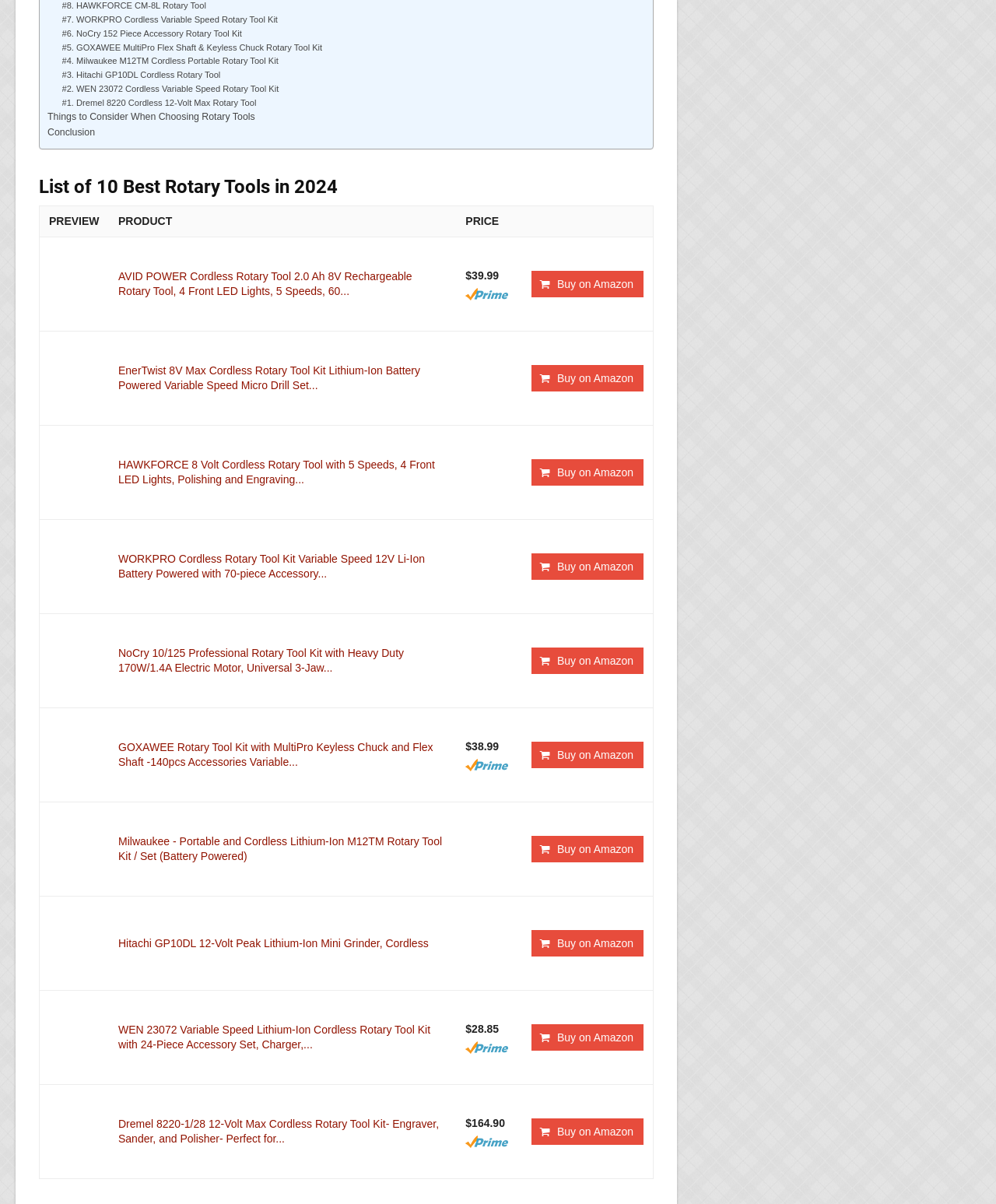What is the price of the AVID POWER Cordless Rotary Tool 2.0 Ah 8V Rechargeable Rotary Tool?
Please give a well-detailed answer to the question.

On the webpage, I found the price of the AVID POWER Cordless Rotary Tool 2.0 Ah 8V Rechargeable Rotary Tool, which is listed as $39.99 with Amazon Prime.